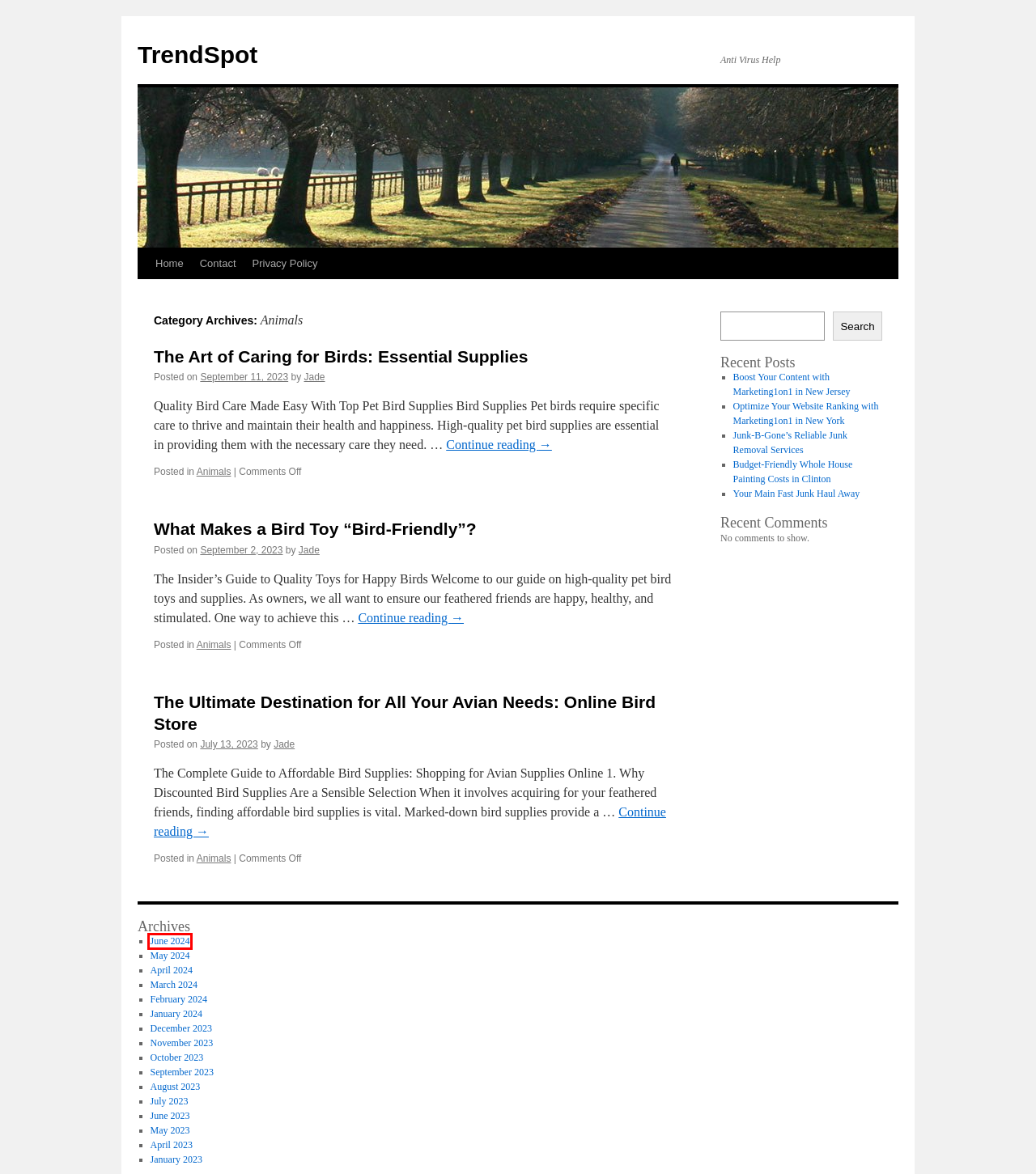Check out the screenshot of a webpage with a red rectangle bounding box. Select the best fitting webpage description that aligns with the new webpage after clicking the element inside the bounding box. Here are the candidates:
A. January | 2023 | TrendSpot
B. May | 2023 | TrendSpot
C. The Art of Caring for Birds: Essential Supplies | TrendSpot
D. Boost Your Content with Marketing1on1 in New Jersey | TrendSpot
E. June | 2024 | TrendSpot
F. Your Main Fast Junk Haul Away | TrendSpot
G. December | 2023 | TrendSpot
H. October | 2023 | TrendSpot

E